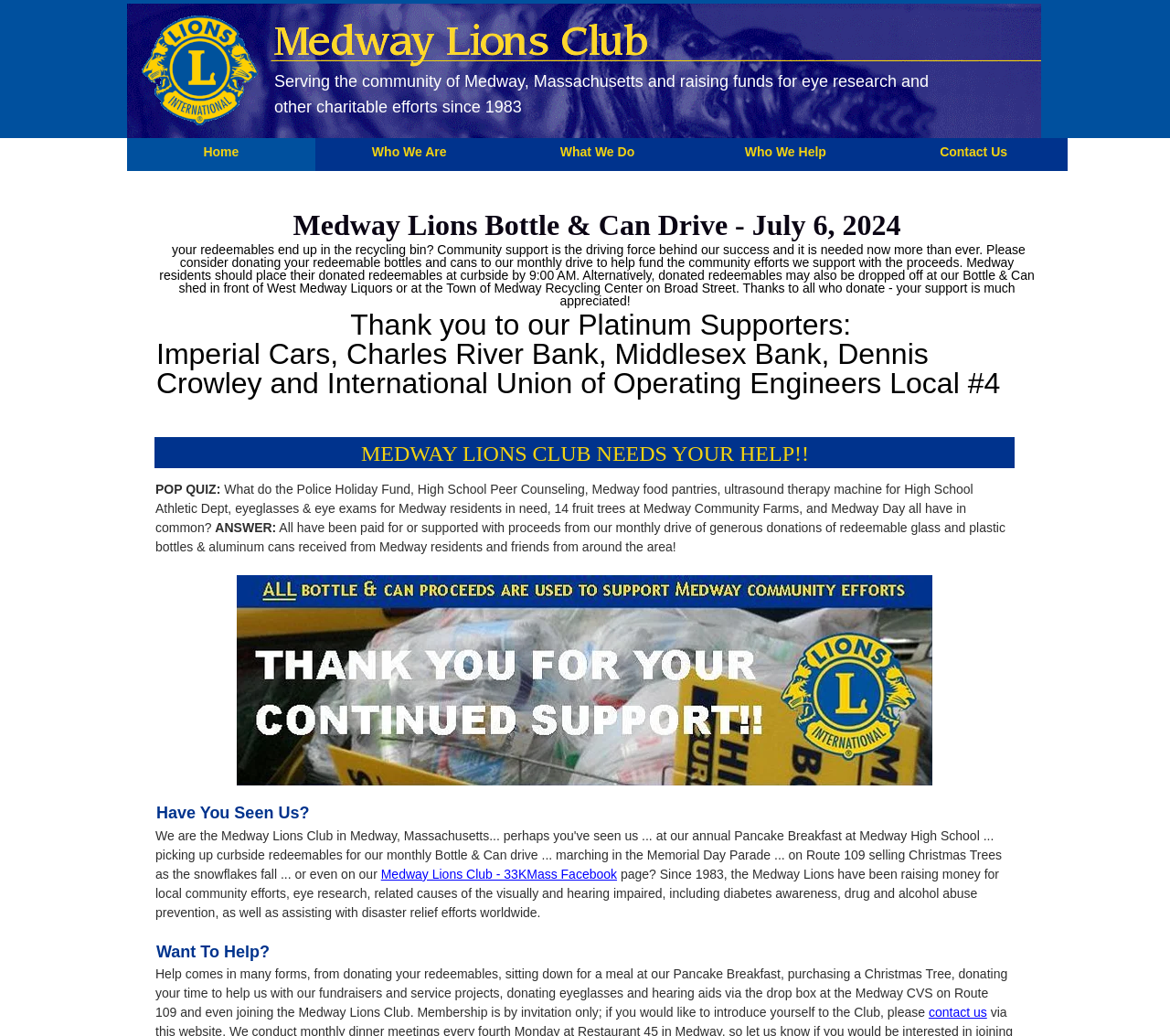Give a one-word or short-phrase answer to the following question: 
What is the purpose of the monthly drive?

To fund community efforts